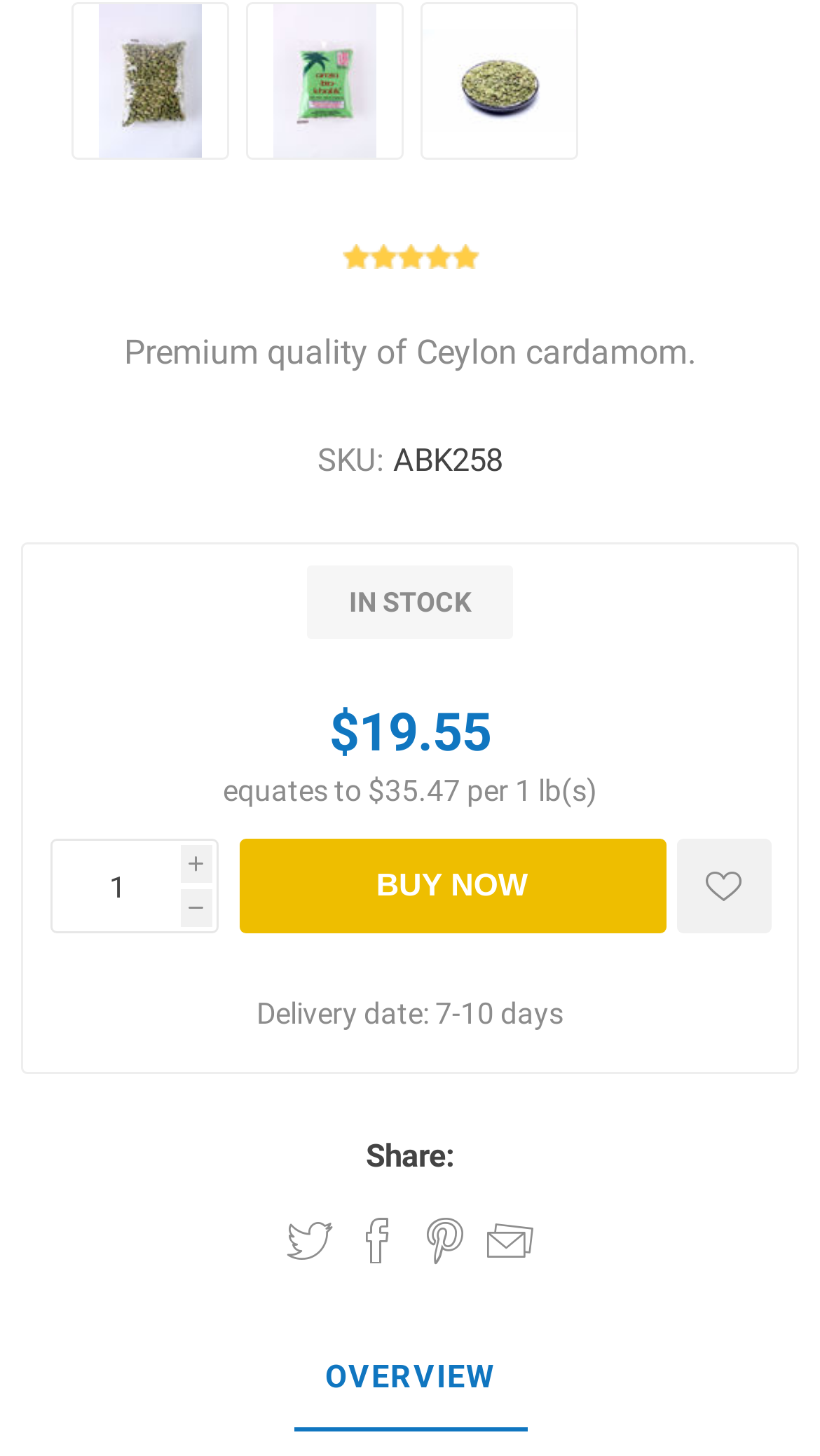Please locate the clickable area by providing the bounding box coordinates to follow this instruction: "Select the green-cardamom option".

[0.077, 0.001, 0.29, 0.11]